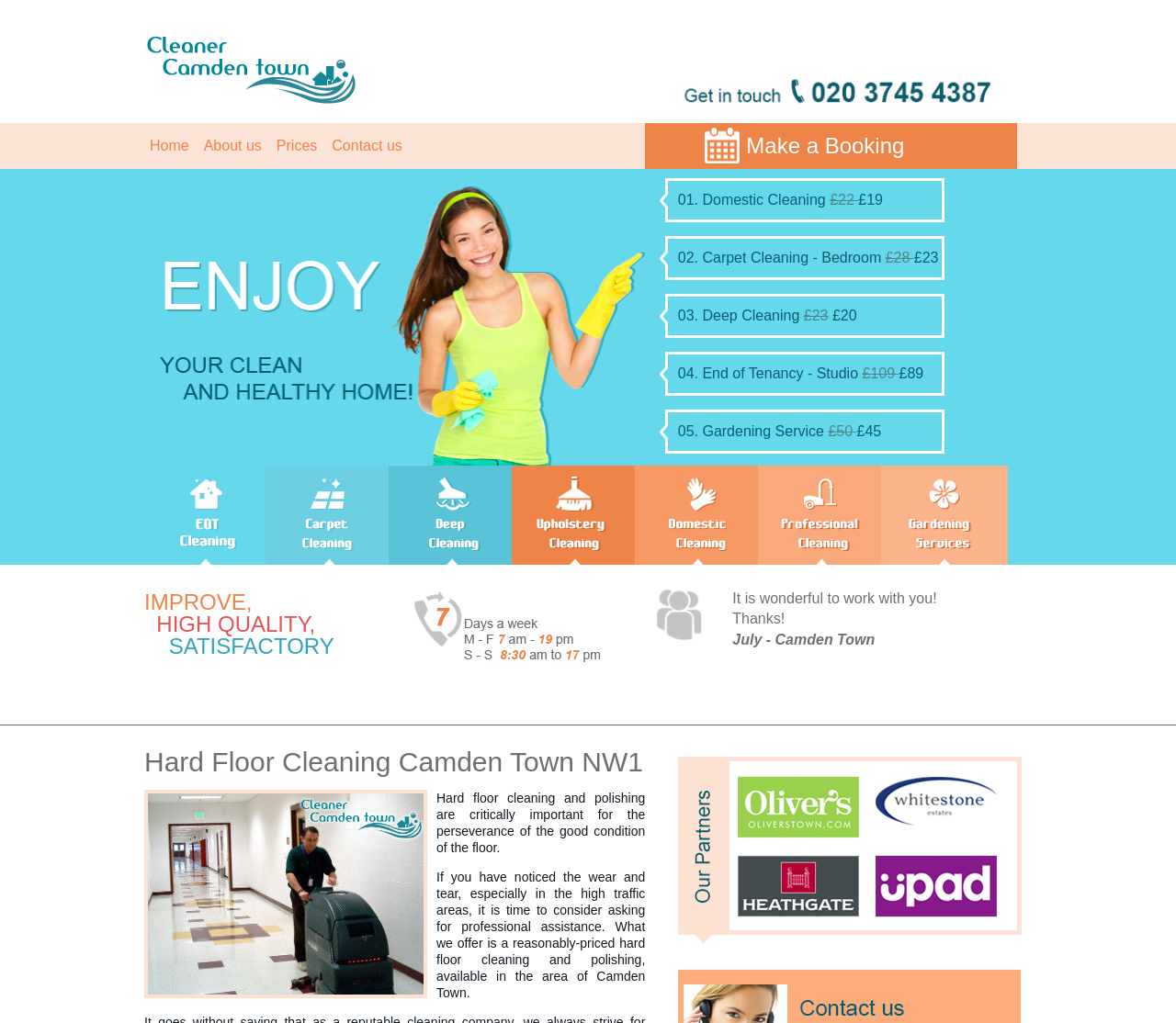Respond with a single word or short phrase to the following question: 
What is the purpose of hard floor cleaning?

perseverance of the good condition of the floor